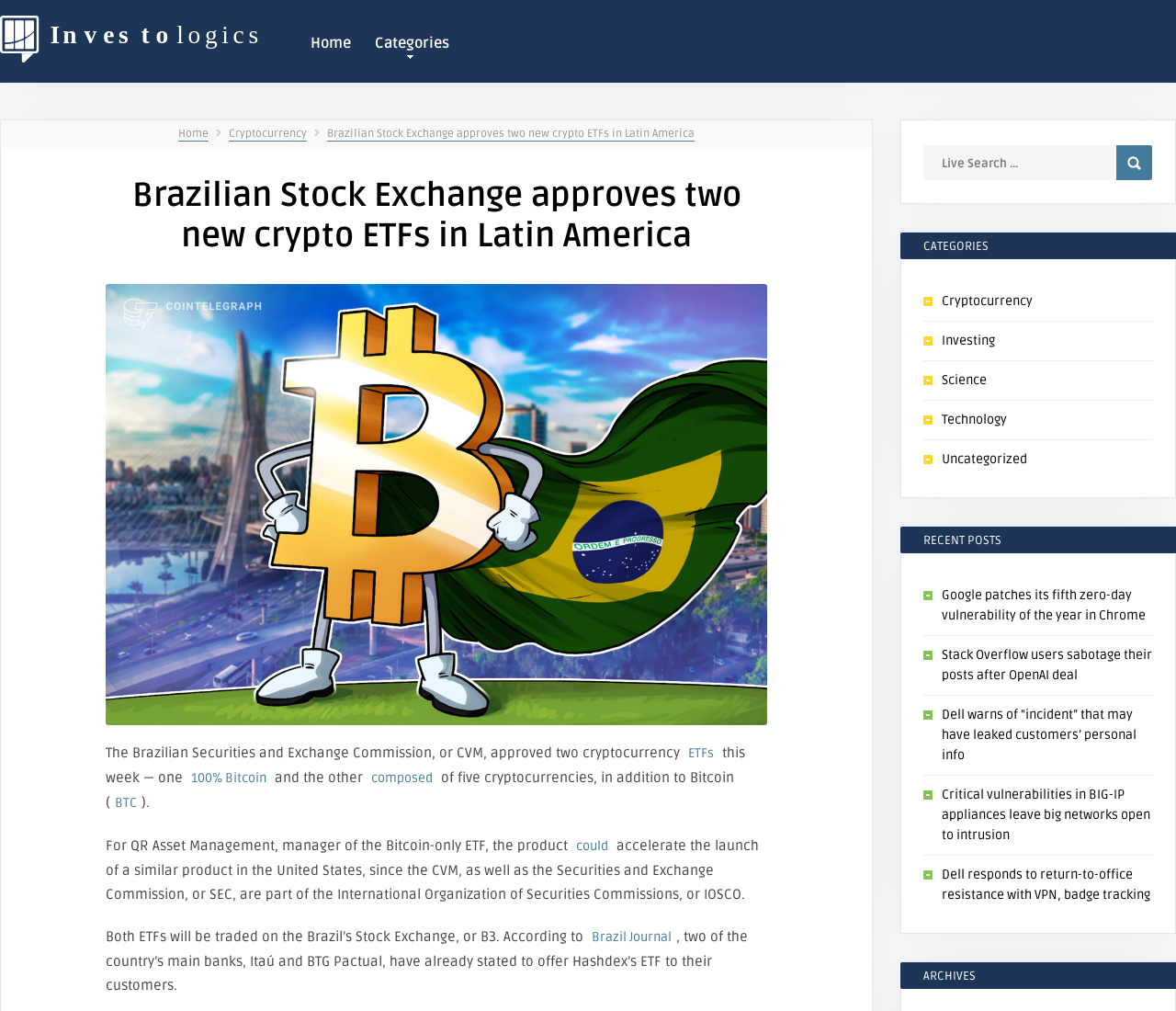Find the bounding box of the web element that fits this description: "Brazil Journal".

[0.499, 0.918, 0.575, 0.934]